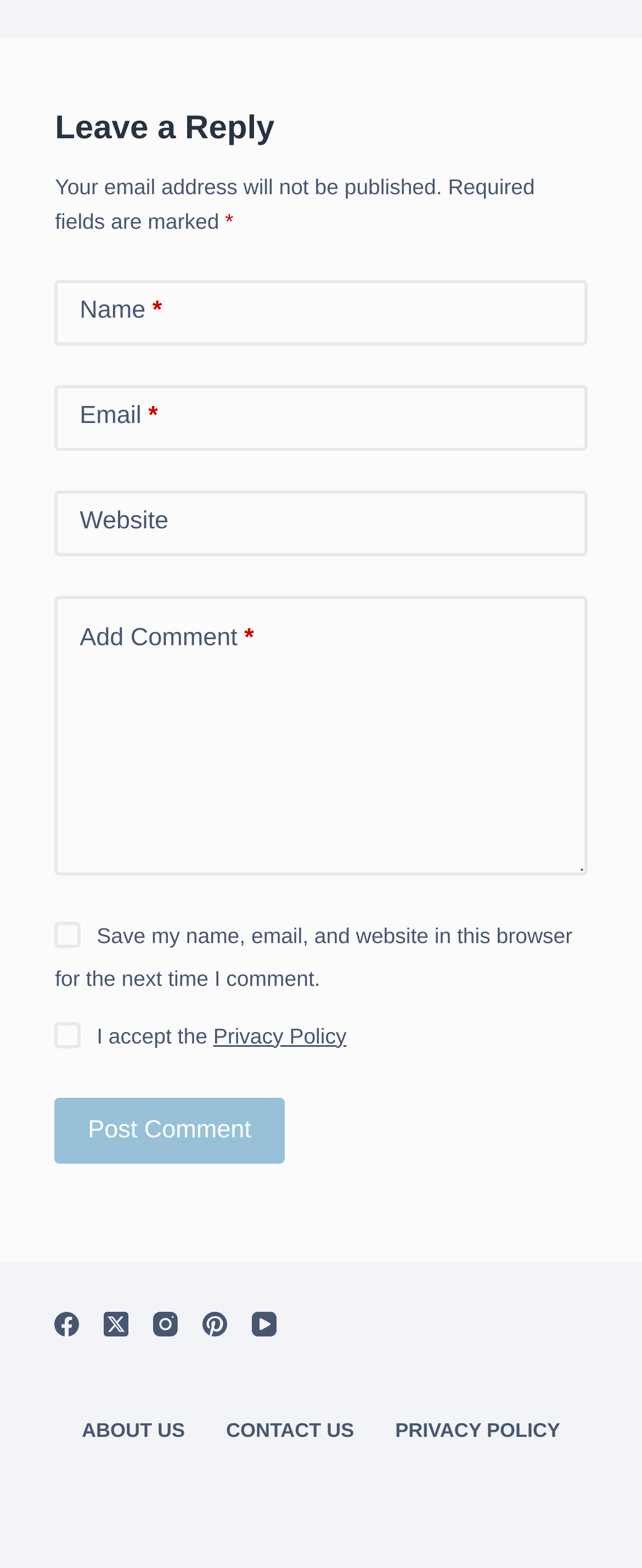Calculate the bounding box coordinates of the UI element given the description: "aria-label="YouTube"".

[0.393, 0.837, 0.432, 0.852]